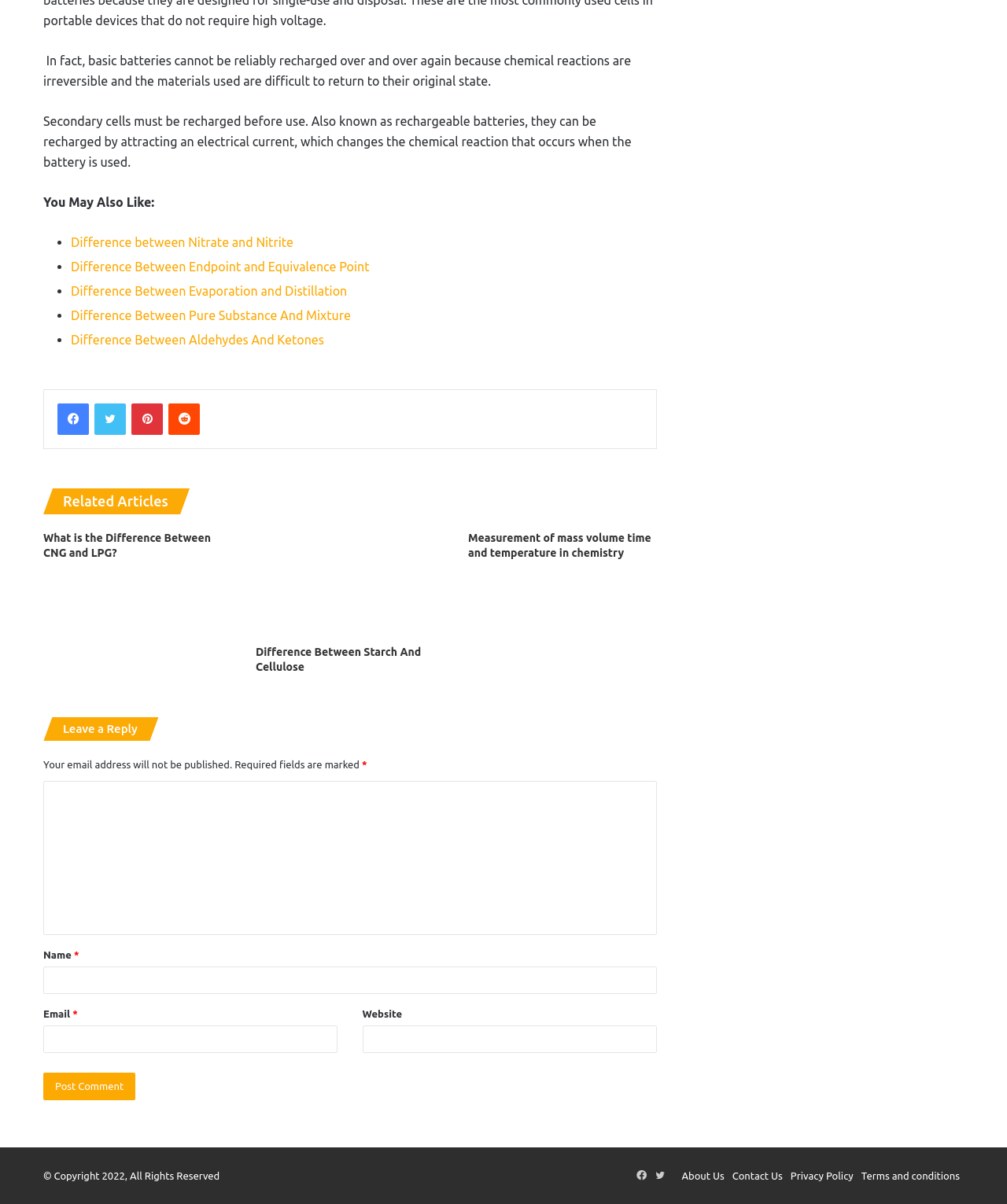From the image, can you give a detailed response to the question below:
What is the copyright year mentioned at the bottom of the webpage?

The webpage displays a copyright notice at the bottom, which states '© Copyright 2022, All Rights Reserved', indicating that the content is copyrighted and the year of copyright is 2022.